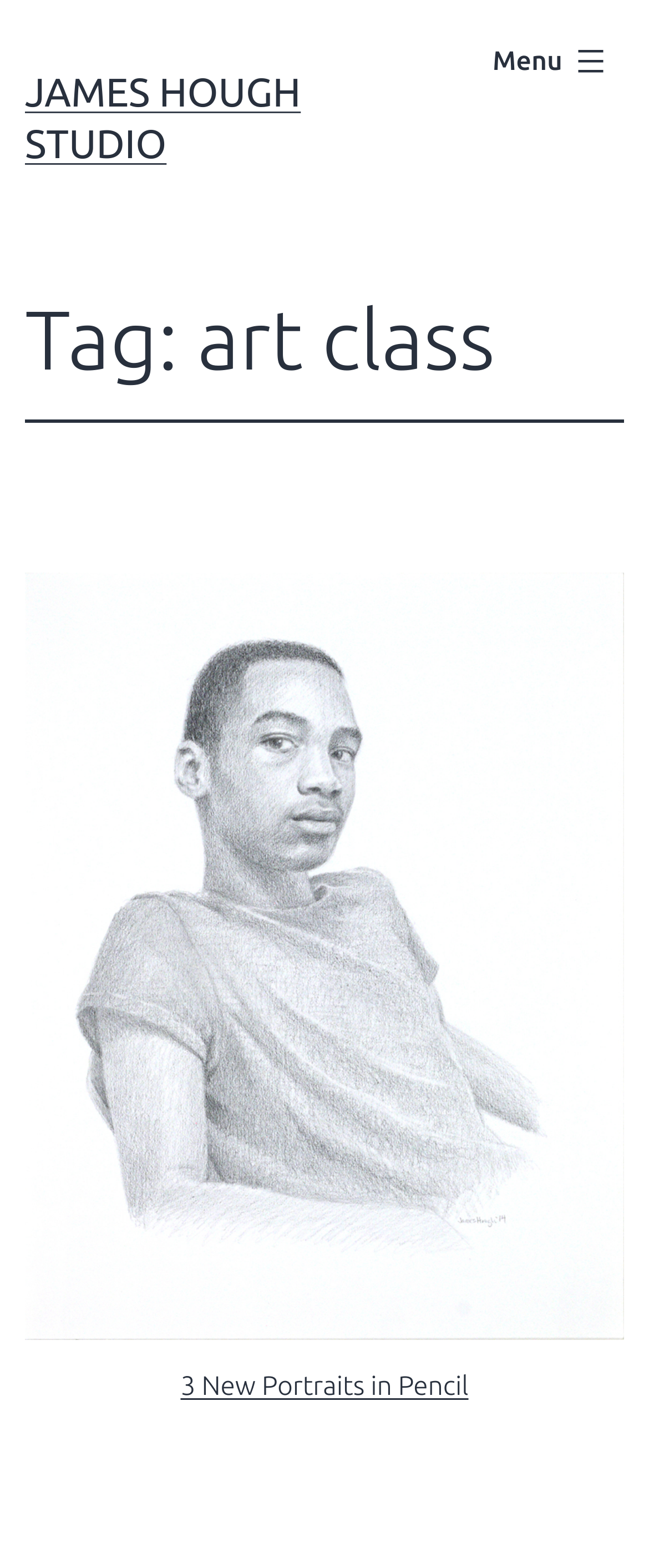Please answer the following question using a single word or phrase: 
What is the bounding box coordinate of the figure element?

[0.038, 0.366, 0.962, 0.855]